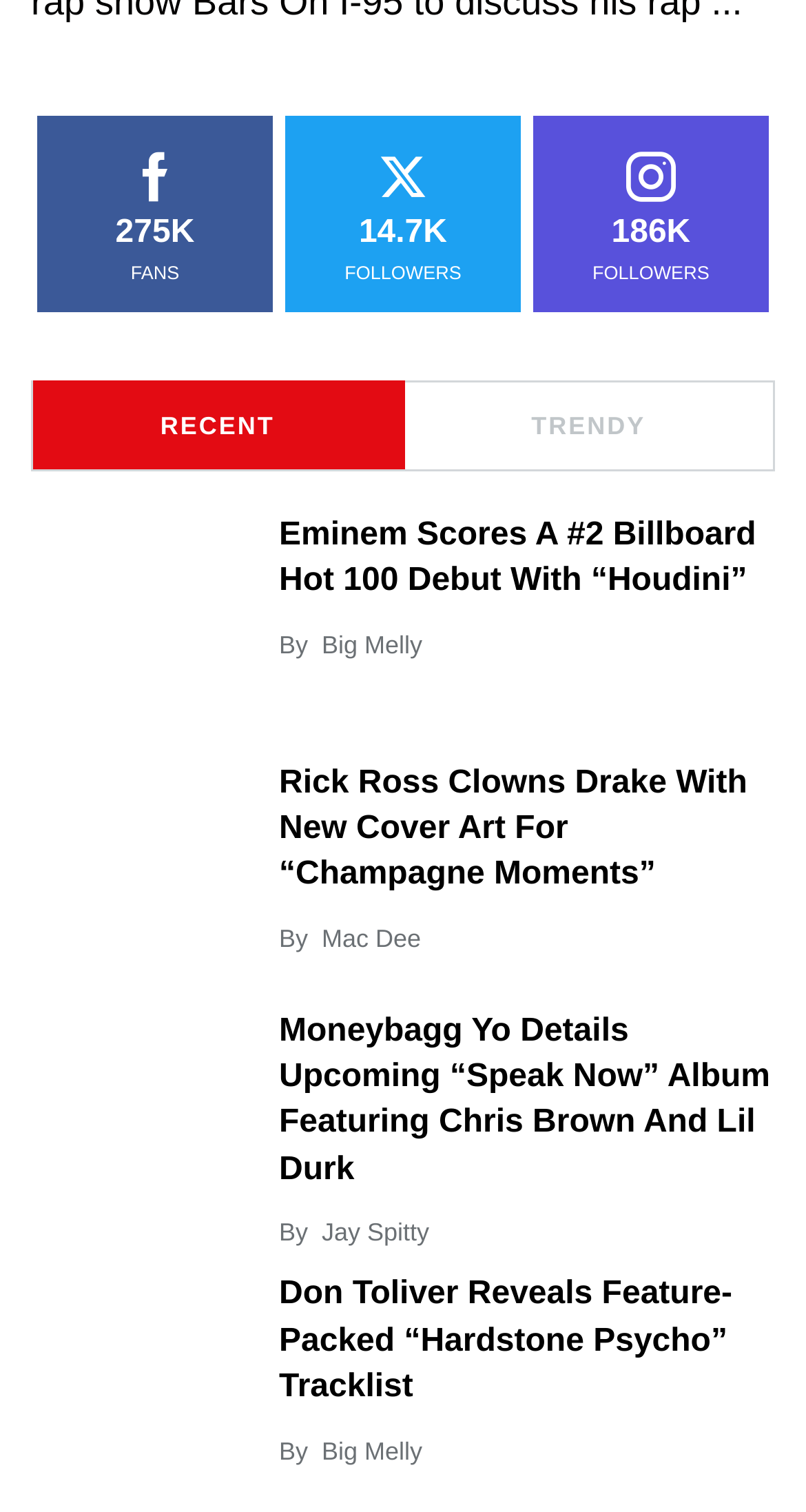What is the title of the third article?
Kindly give a detailed and elaborate answer to the question.

The answer can be found by looking at the third article on the webpage, which has the title 'Moneybagg Yo Details Upcoming “Speak Now” Album Featuring Chris Brown And Lil Durk'.